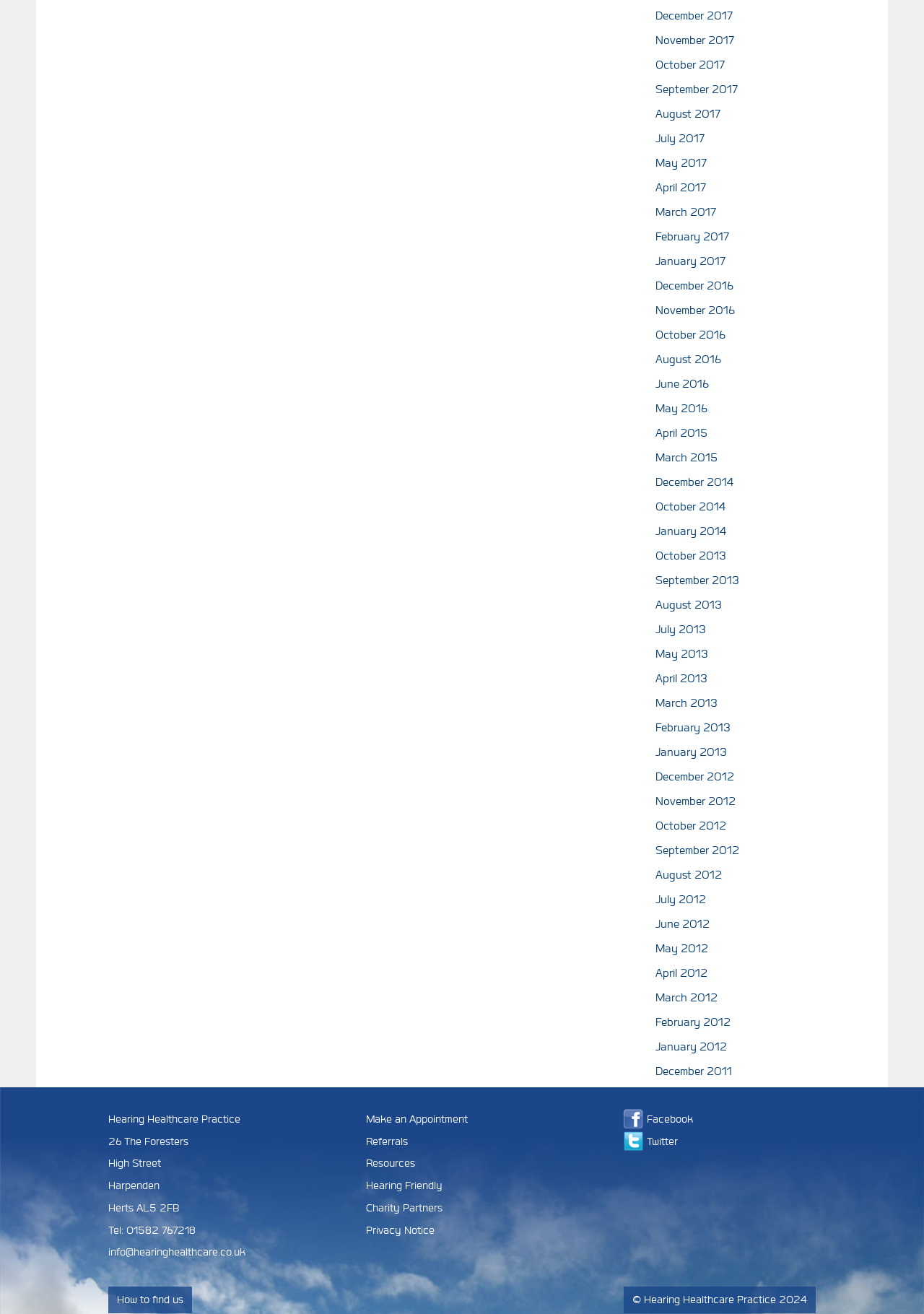What are the services offered by the practice?
Look at the screenshot and respond with a single word or phrase.

Make an Appointment, Referrals, Resources, etc.